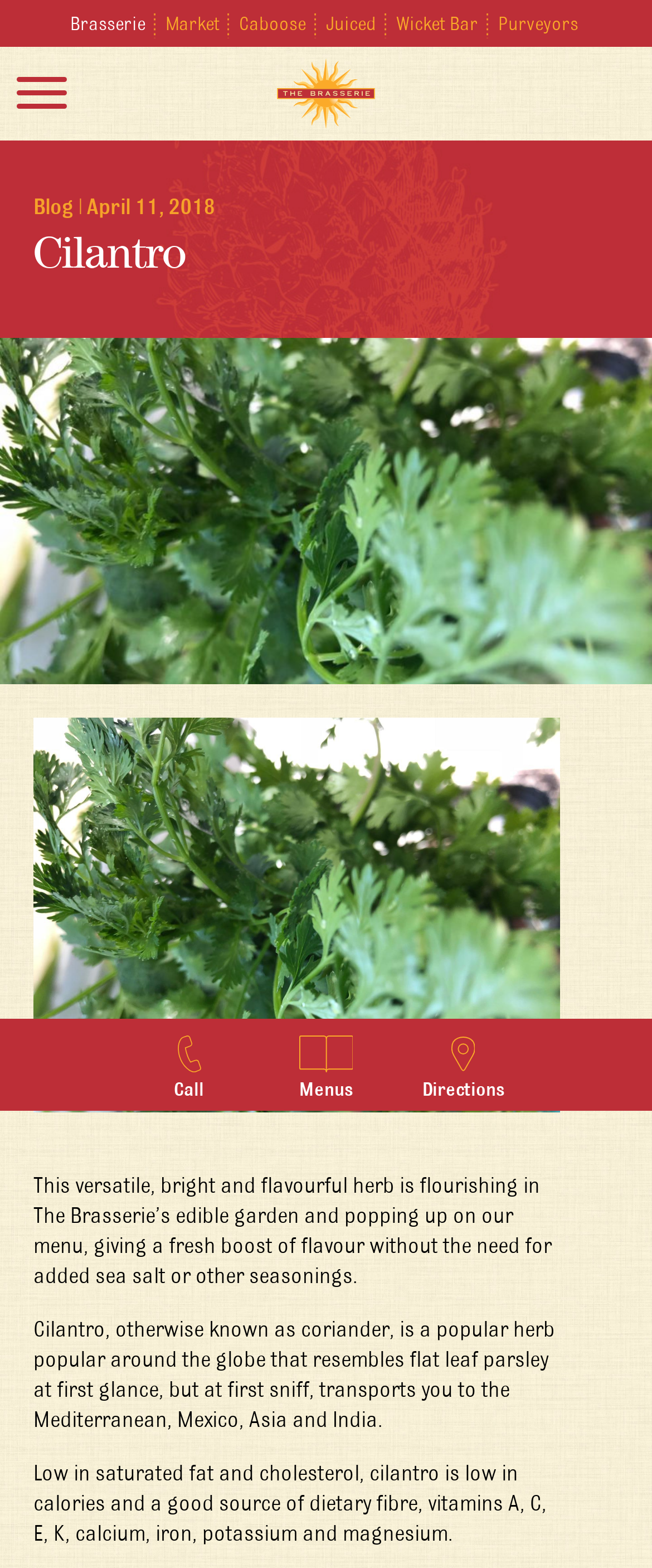Identify the bounding box of the HTML element described as: "aria-label="Facebook"".

None